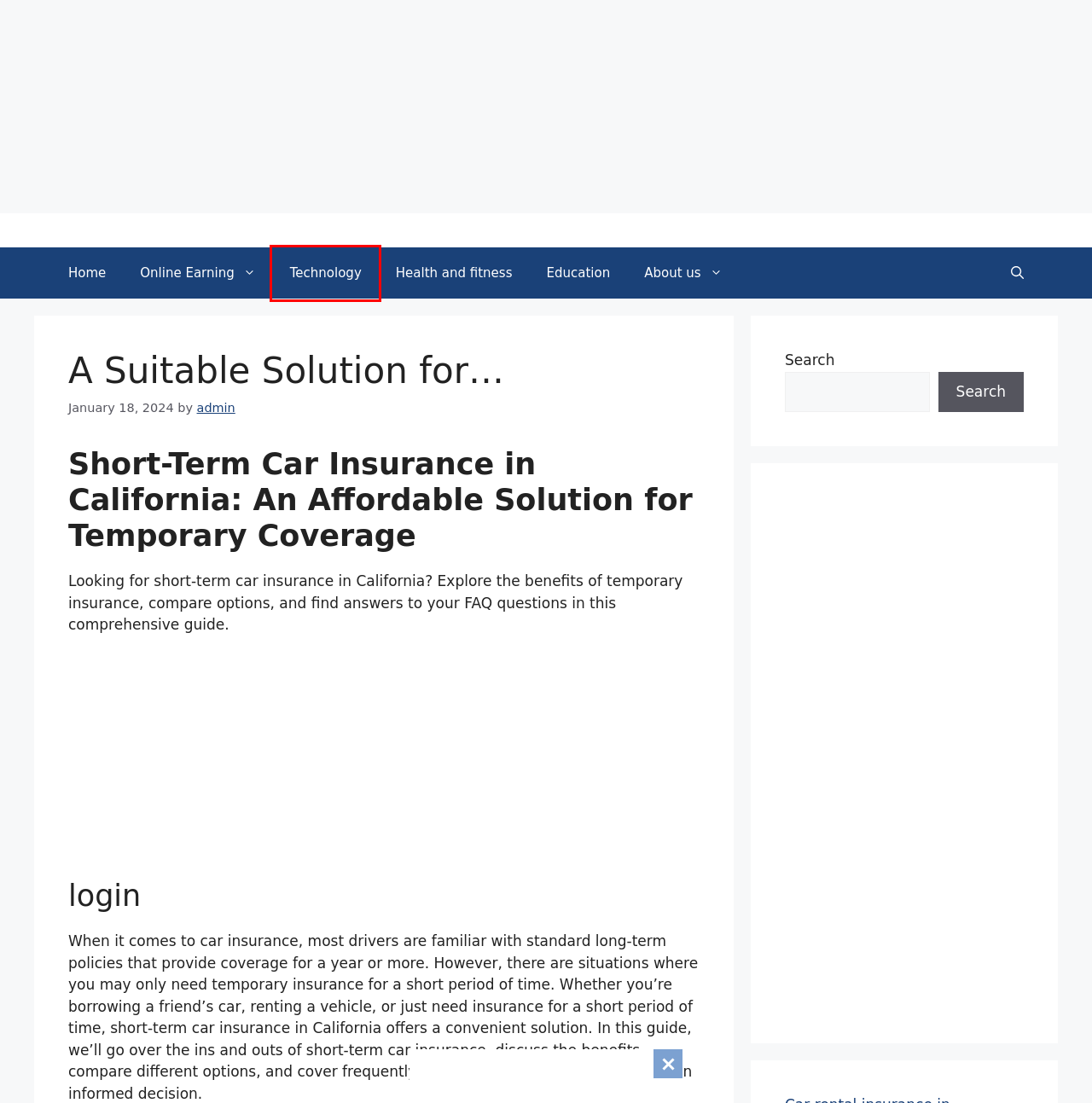Examine the screenshot of the webpage, which has a red bounding box around a UI element. Select the webpage description that best fits the new webpage after the element inside the red bounding box is clicked. Here are the choices:
A. Online earning with content marketing - Dot Magz
B. Education Archives - Dot Magz
C. Online Earning Archives - Dot Magz
D. Technology Archives - Dot Magz
E. About us - Dot Magz
F. admin, Author at Dot Magz
G. Health and fitness Archives - Dot Magz
H. Disclaimer - Dot Magz

D